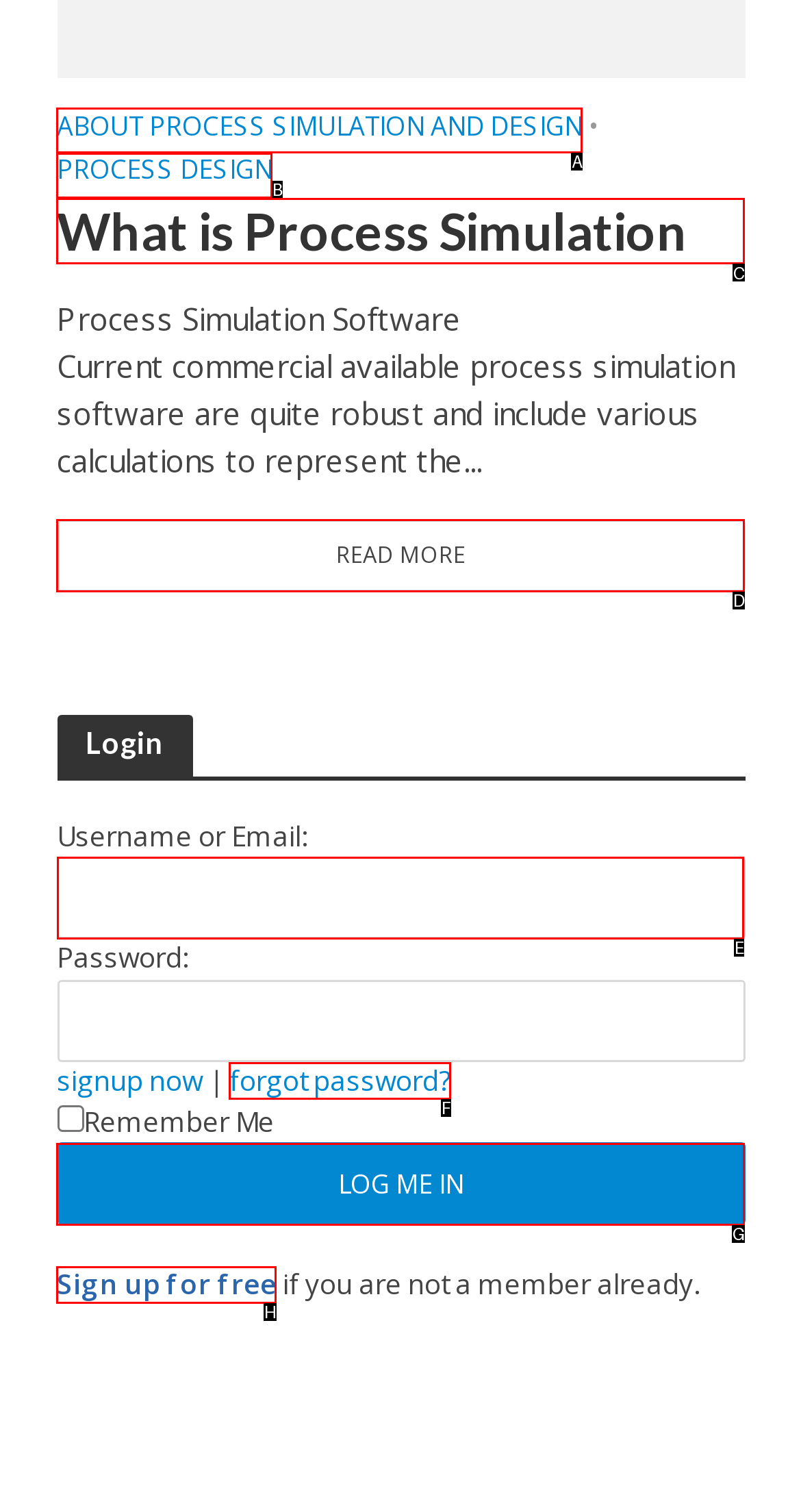Tell me which letter corresponds to the UI element that should be clicked to fulfill this instruction: Enter username or email
Answer using the letter of the chosen option directly.

E